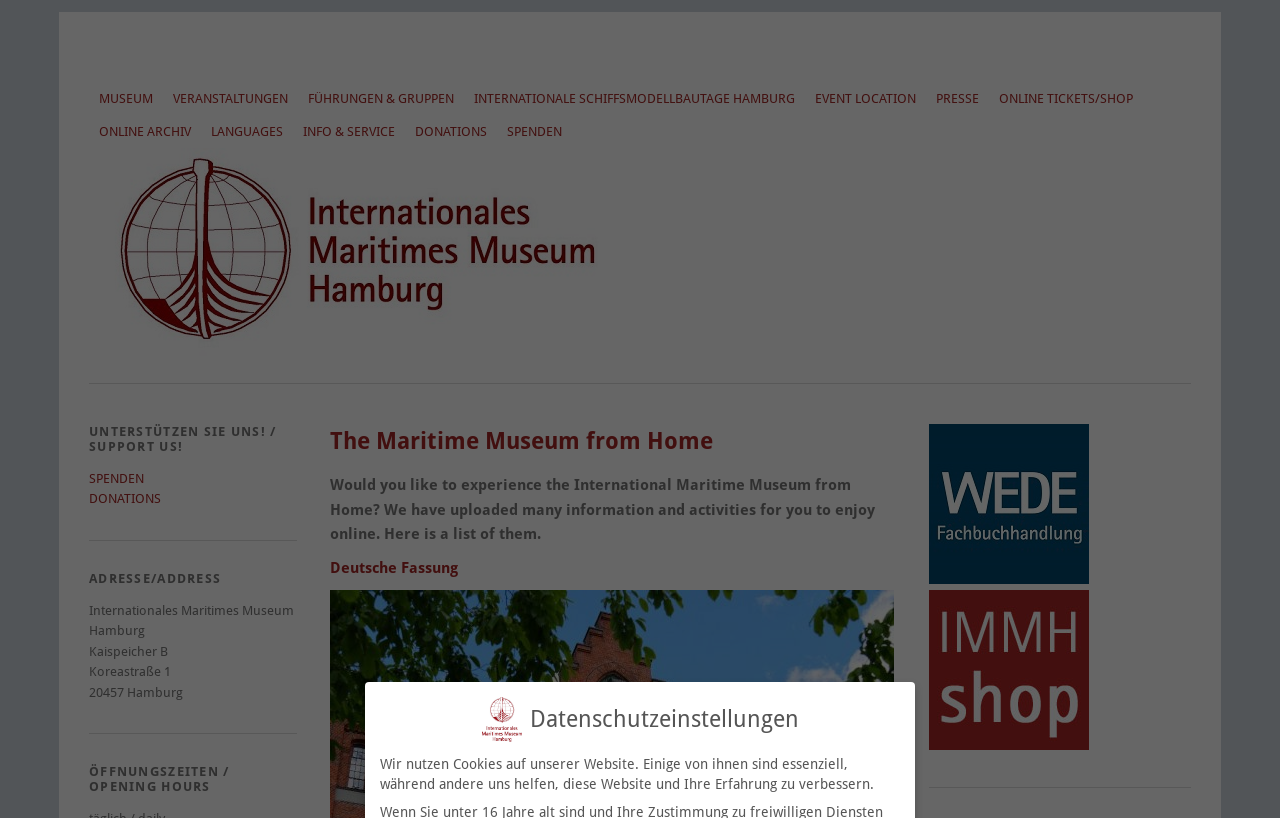Determine the bounding box coordinates for the UI element matching this description: "Deutsche Fassung".

[0.258, 0.684, 0.358, 0.706]